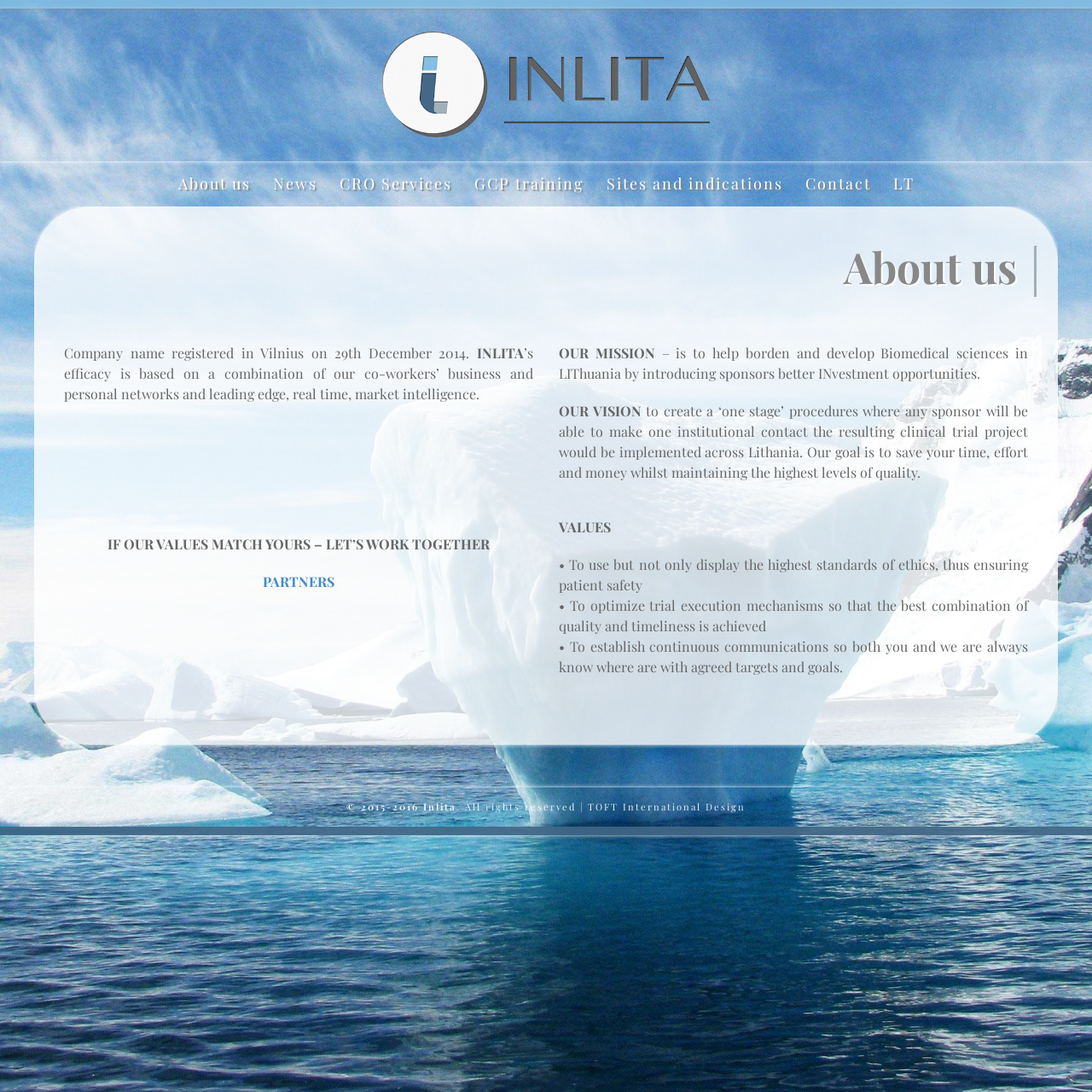Provide the bounding box coordinates of the area you need to click to execute the following instruction: "Click on GCP training".

[0.426, 0.151, 0.543, 0.185]